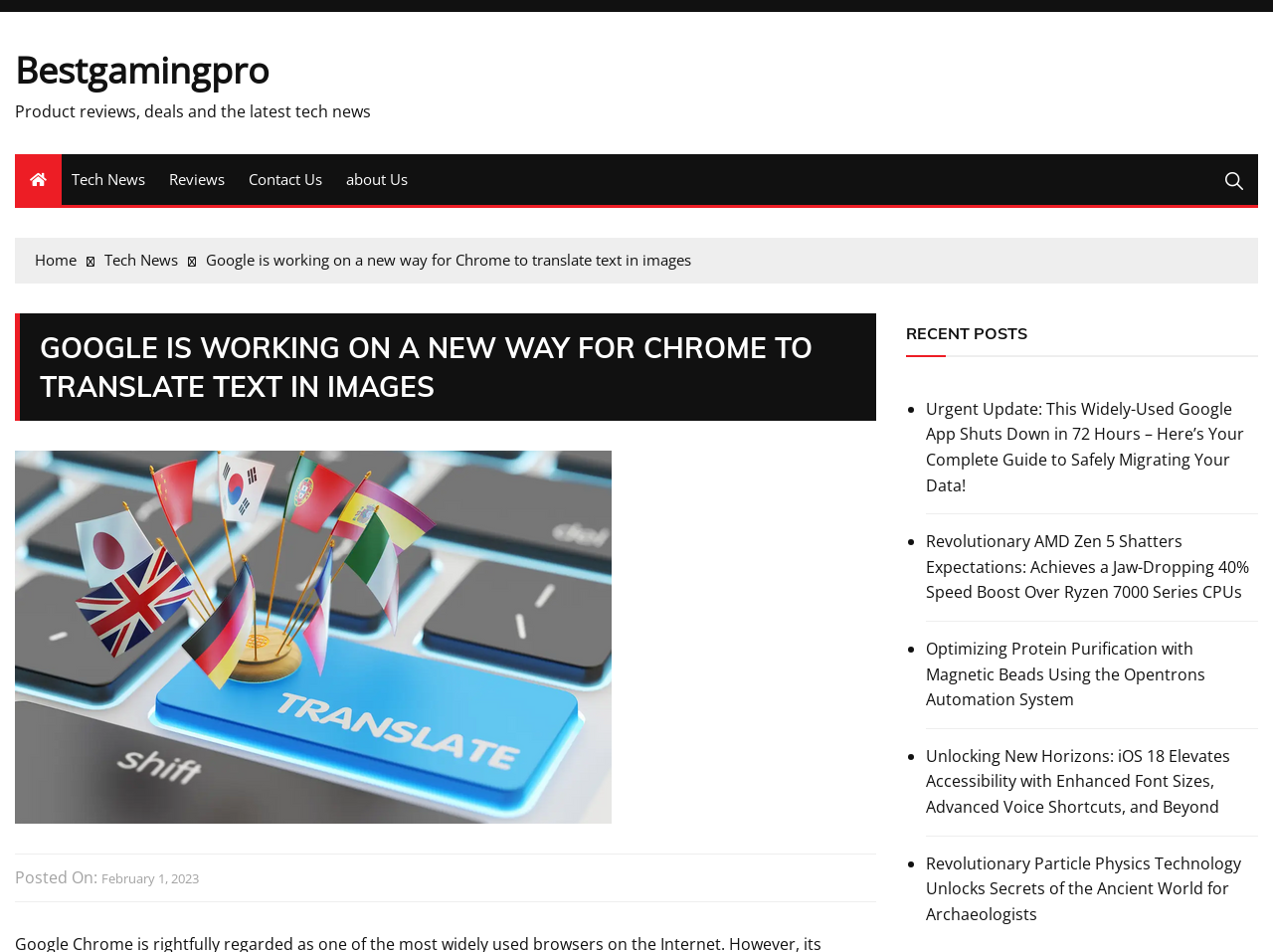Locate the bounding box coordinates of the element's region that should be clicked to carry out the following instruction: "Check the 'Recent Posts' section". The coordinates need to be four float numbers between 0 and 1, i.e., [left, top, right, bottom].

[0.712, 0.329, 0.807, 0.371]